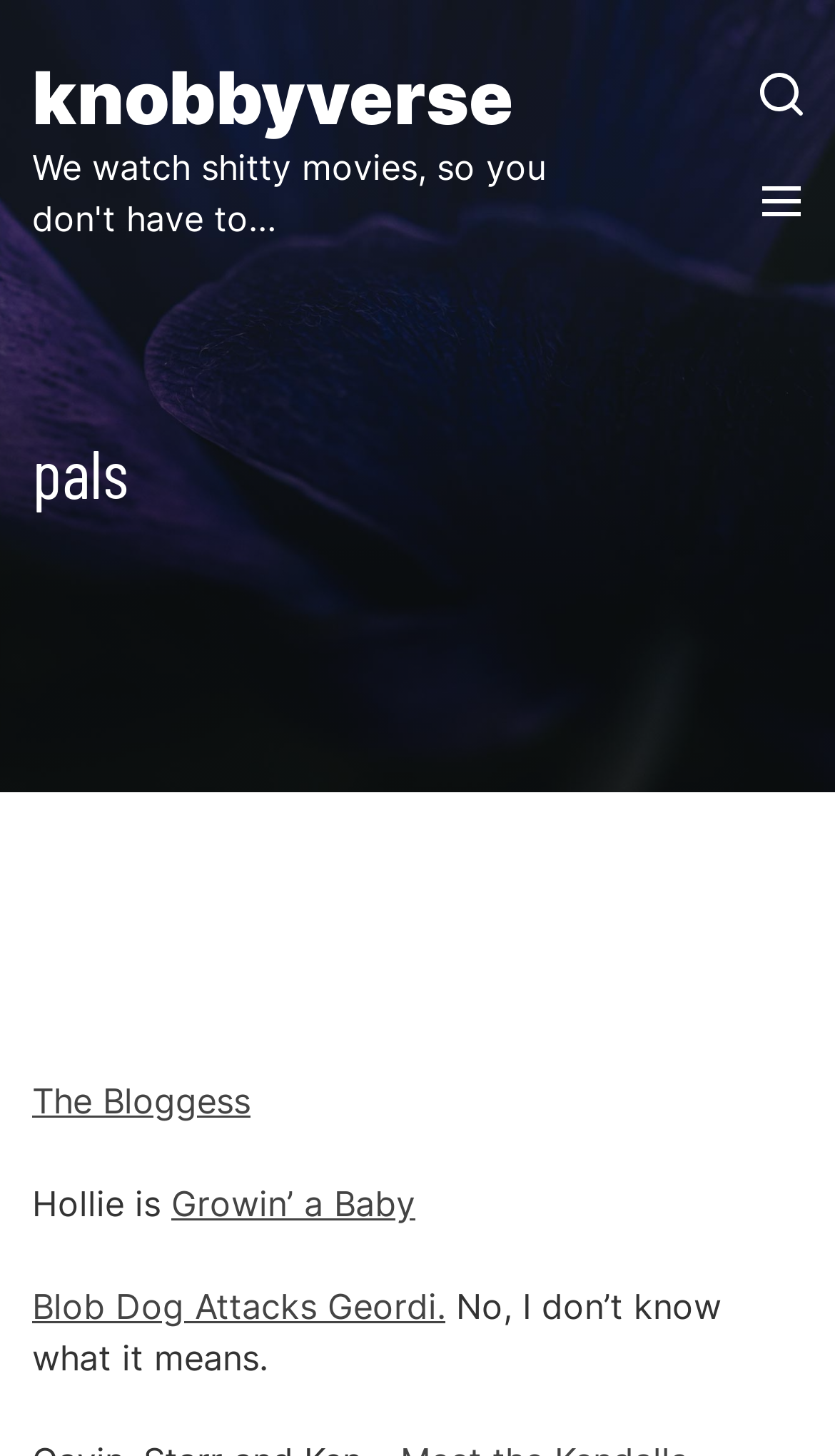Give a one-word or one-phrase response to the question: 
How many buttons are on the top-right of the webpage?

2